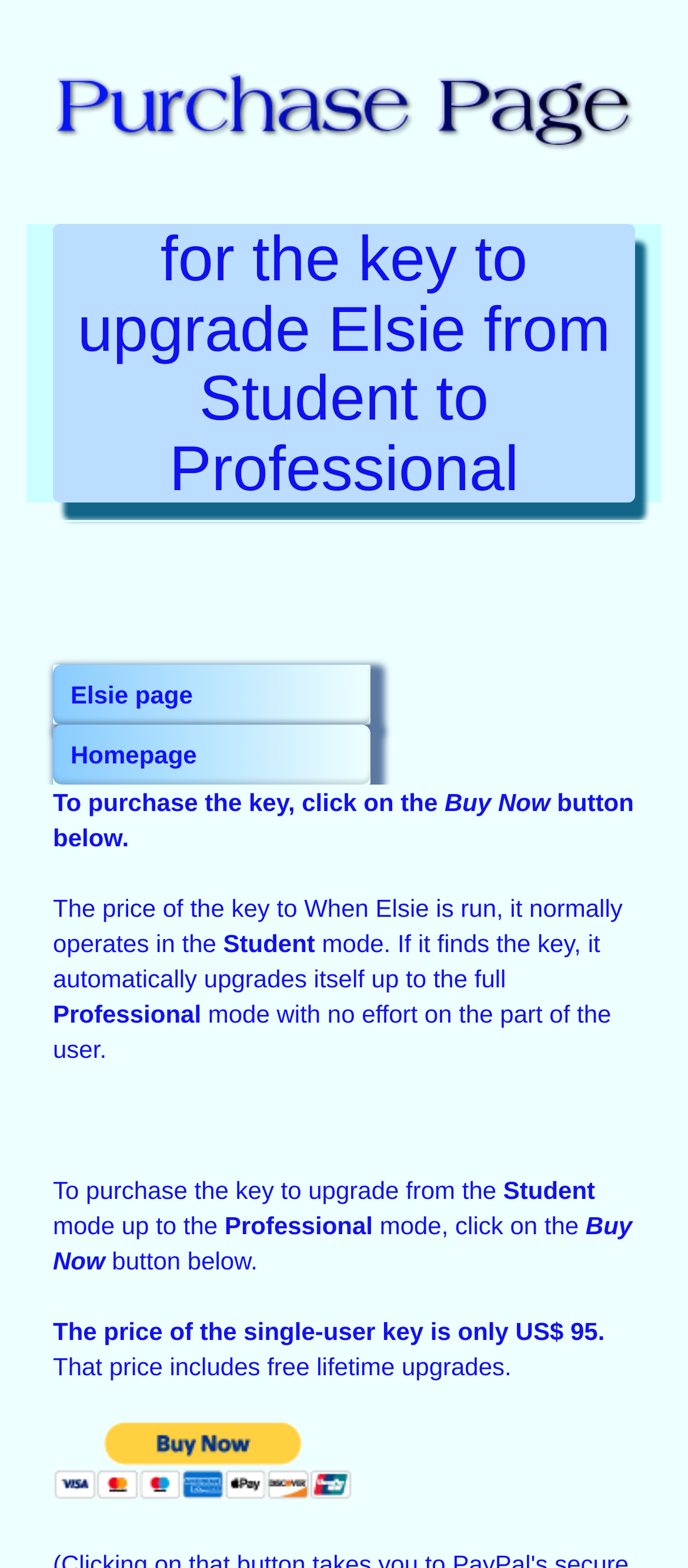What is the alternative payment method?
Your answer should be a single word or phrase derived from the screenshot.

PayPal